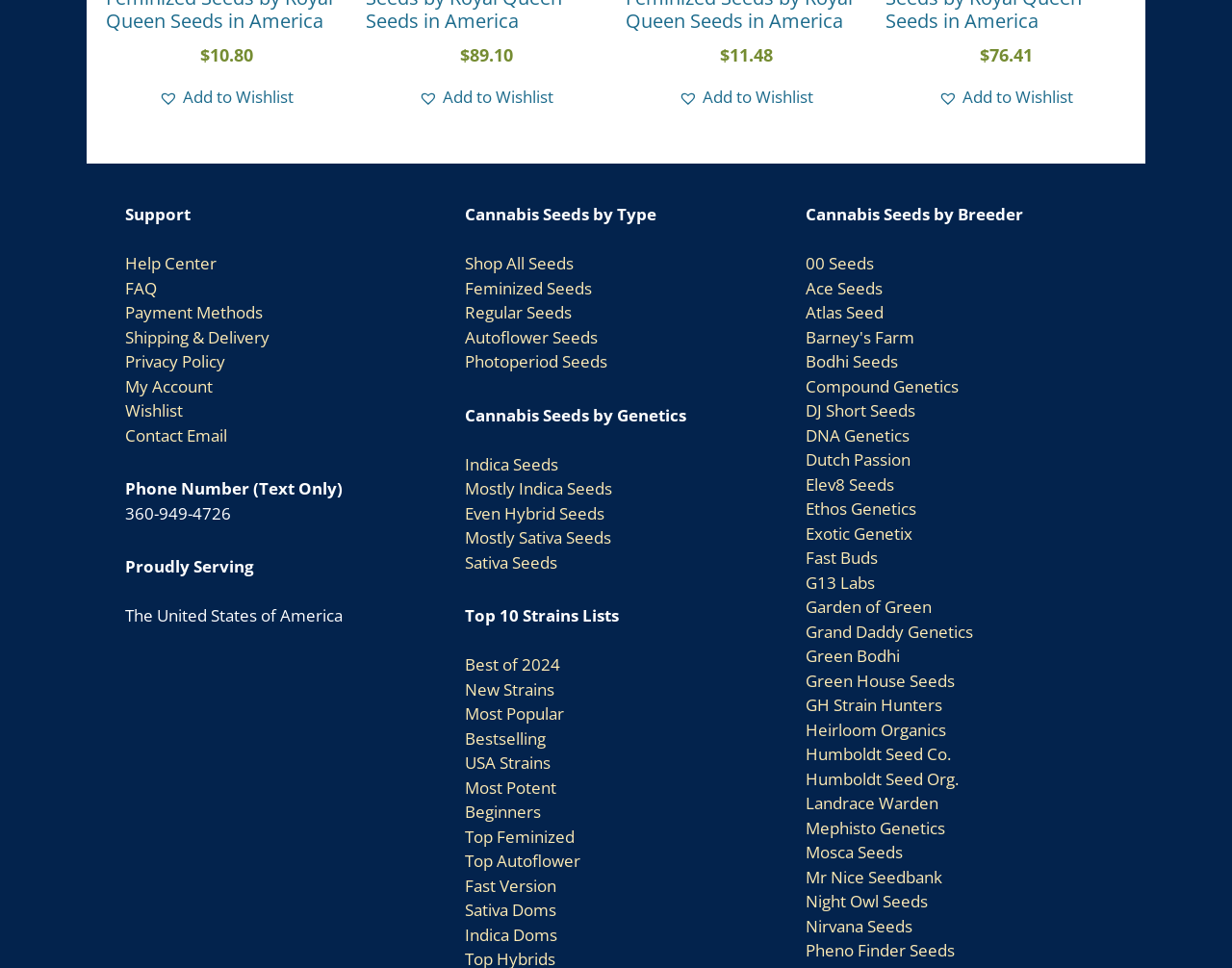Determine the bounding box coordinates of the element's region needed to click to follow the instruction: "Shop 'Feminized Seeds'". Provide these coordinates as four float numbers between 0 and 1, formatted as [left, top, right, bottom].

[0.378, 0.286, 0.481, 0.309]